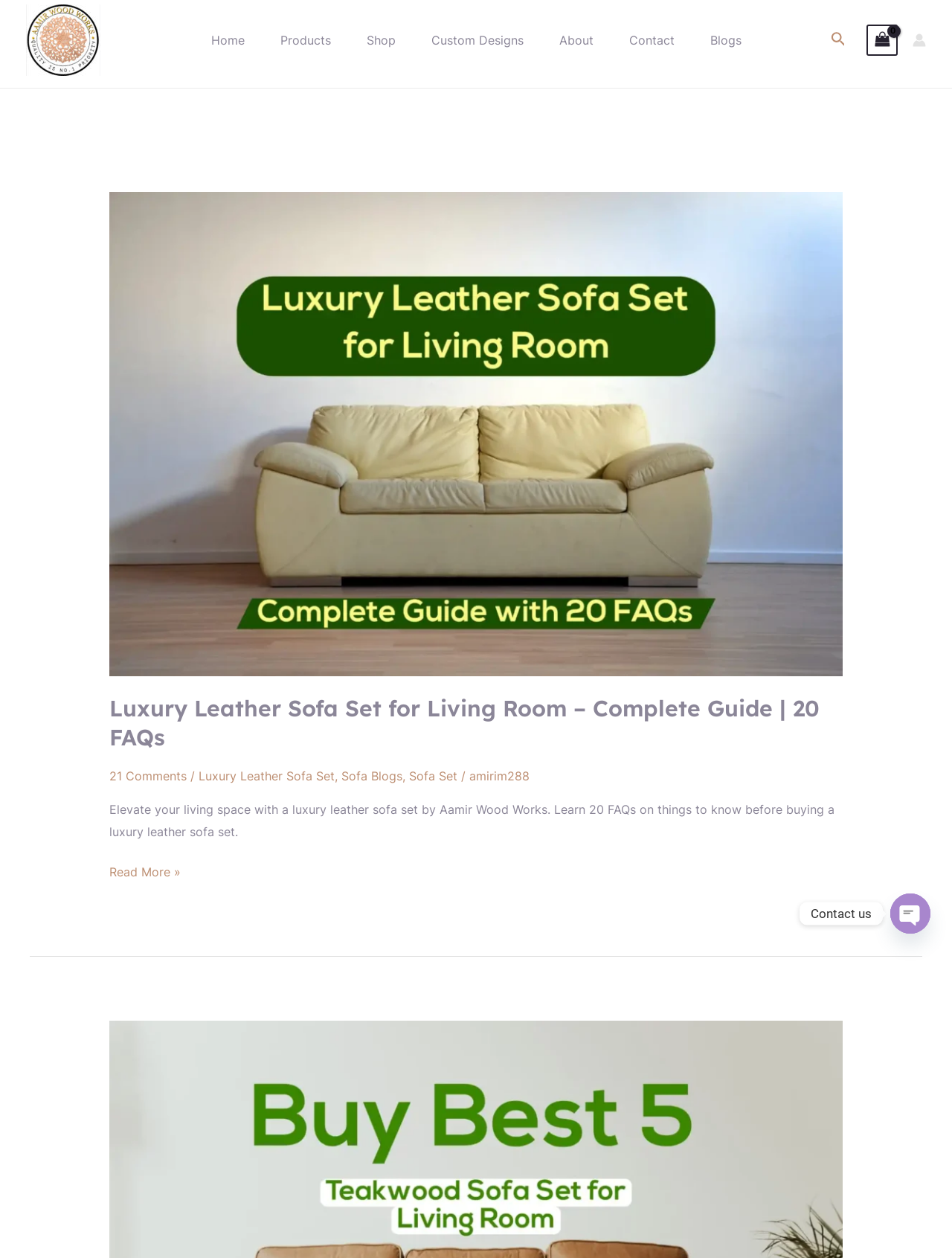Determine the bounding box coordinates of the target area to click to execute the following instruction: "Read the blog post about Luxury Leather Sofa Set."

[0.115, 0.338, 0.885, 0.35]